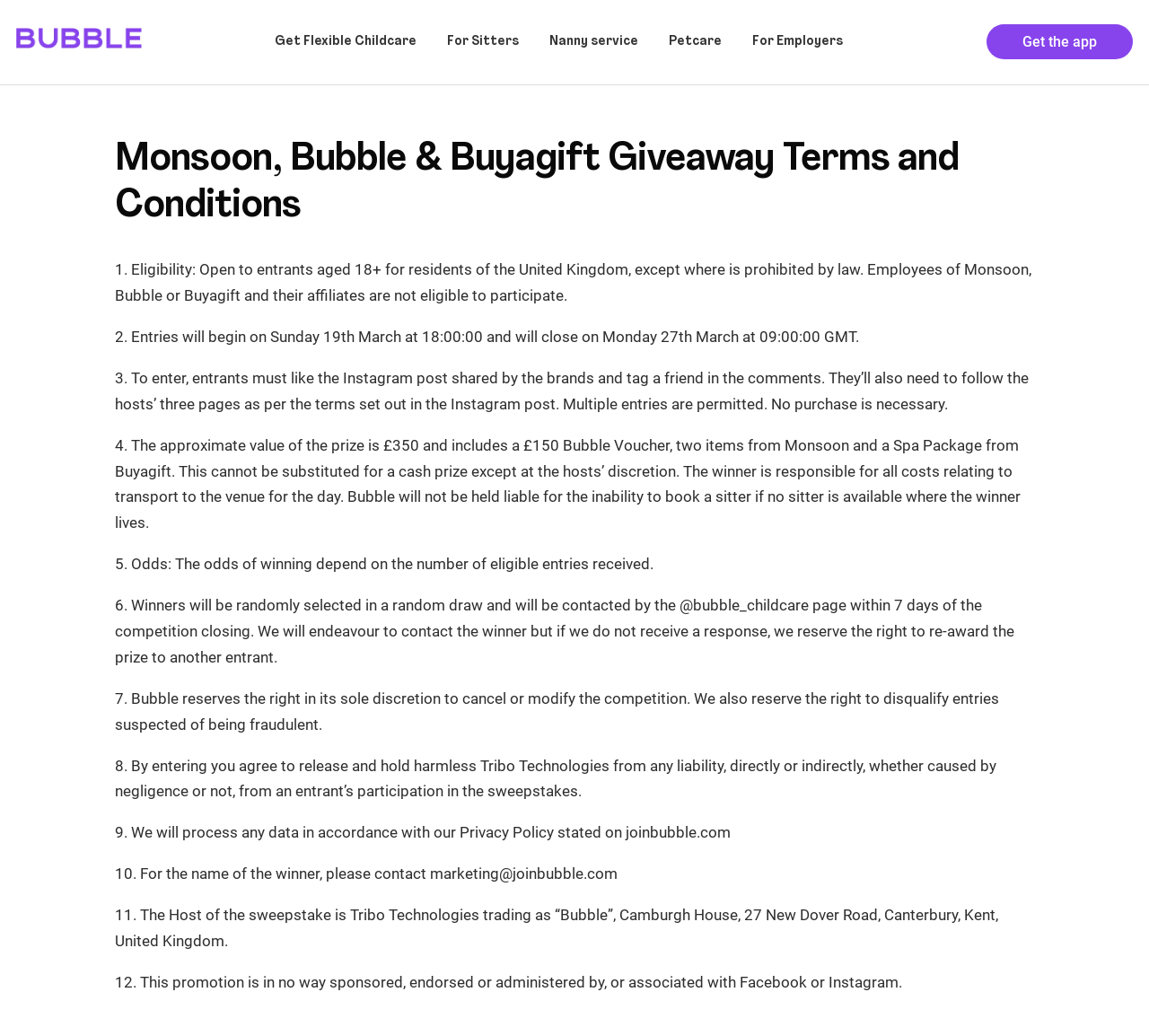Give a concise answer of one word or phrase to the question: 
How will the winner be contacted?

By the @bubble_childcare page